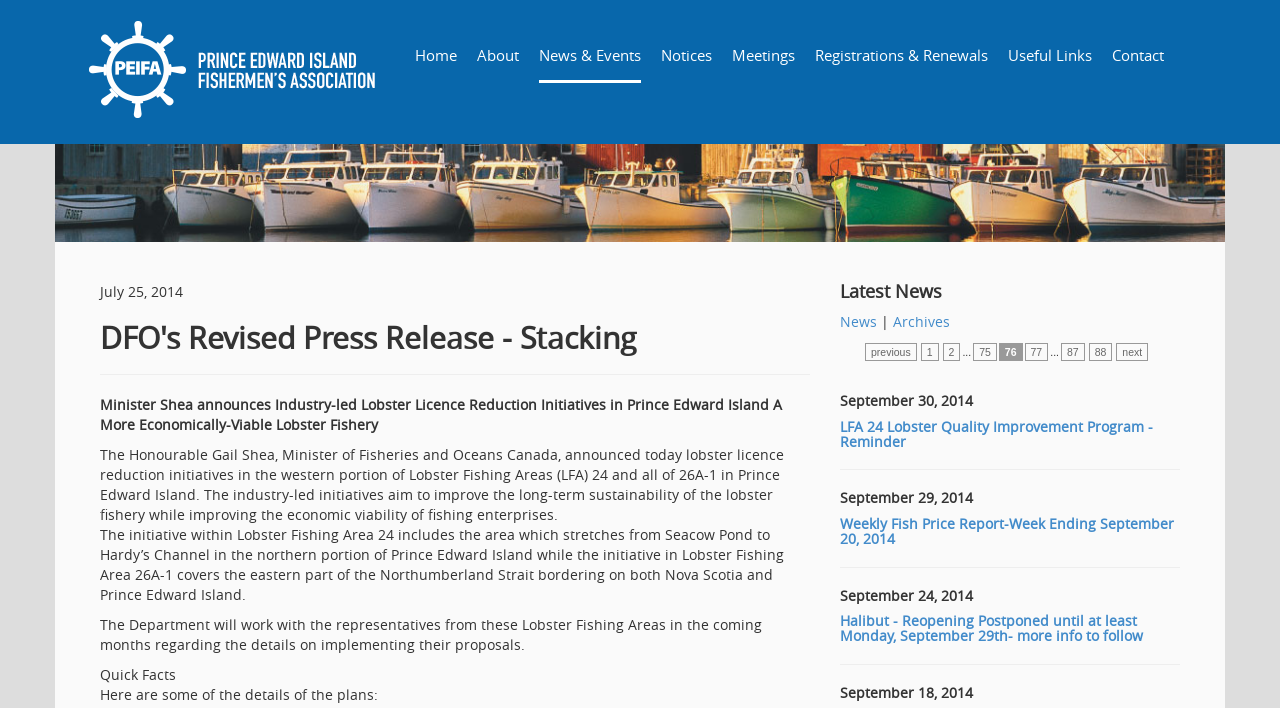Identify the bounding box coordinates of the clickable region necessary to fulfill the following instruction: "Go to the News page". The bounding box coordinates should be four float numbers between 0 and 1, i.e., [left, top, right, bottom].

[0.656, 0.441, 0.685, 0.468]